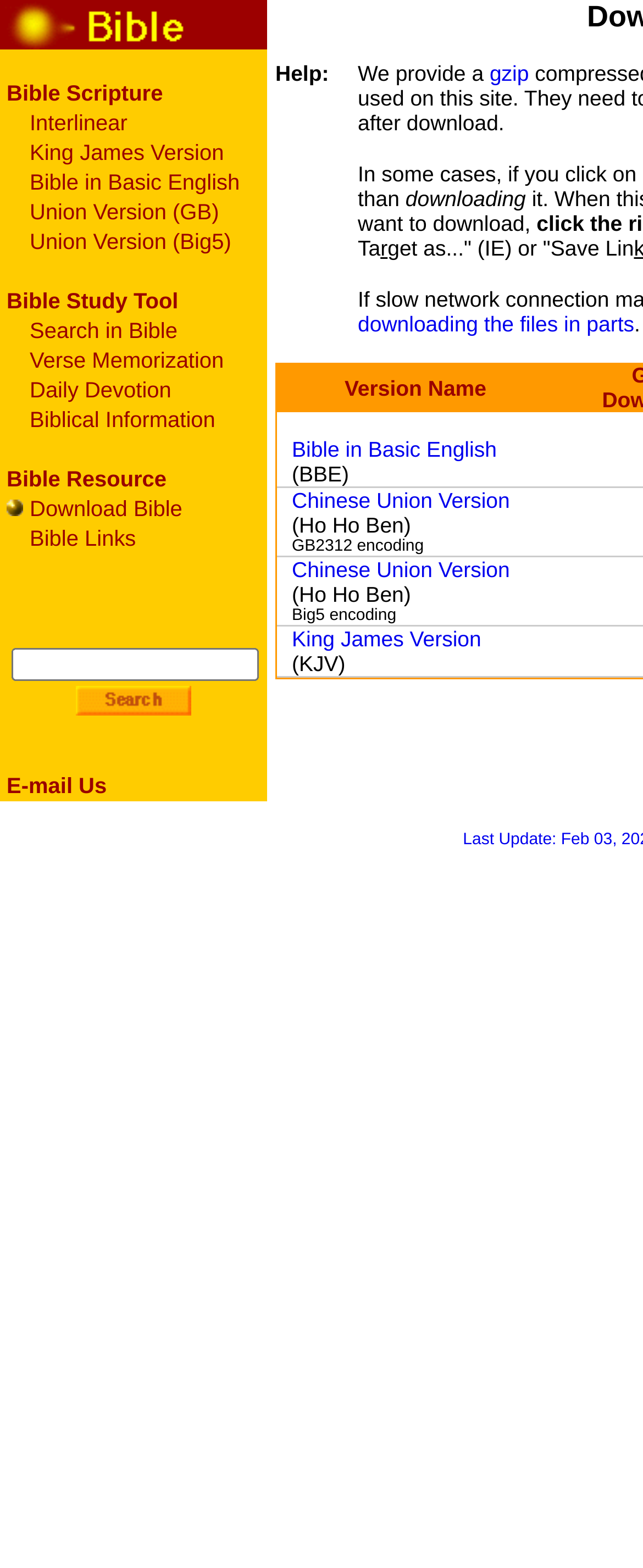Produce a meticulous description of the webpage.

The webpage is a download page for various Bible versions. At the top, there is a long horizontal layout table cell containing multiple links and images. The links are labeled as "O-Bible", "Bible Scripture", "Interlinear", "King James Version", "Bible in Basic English", "Union Version (GB)", "Union Version (Big5)", "Bible Study Tool", "Search in Bible", "Verse Memorization", "Daily Devotion", "Biblical Information", "Bible Resource", "Download Bible", and "Bible Links". Each link is separated by a small image and a static text element containing a single space character.

Below the long layout table cell, there is a search box and a "Search" link with a search icon. On the right side of the search box, there is an "E-mail Us" link.

The main content of the page is divided into two sections. The left section contains a help message with links to "gzip" and "downloading the files in parts". The right section is a table with four columns, listing different Bible versions. Each row in the table contains a version name, a link to download the version, and some additional information about the version. The versions listed include "Bible in Basic English (BBE)", "Chinese Union Version (Ho Ho Ben) GB2312 encoding", and "Chinese Union Version (Ho Ho Ben) Big5 encoding".